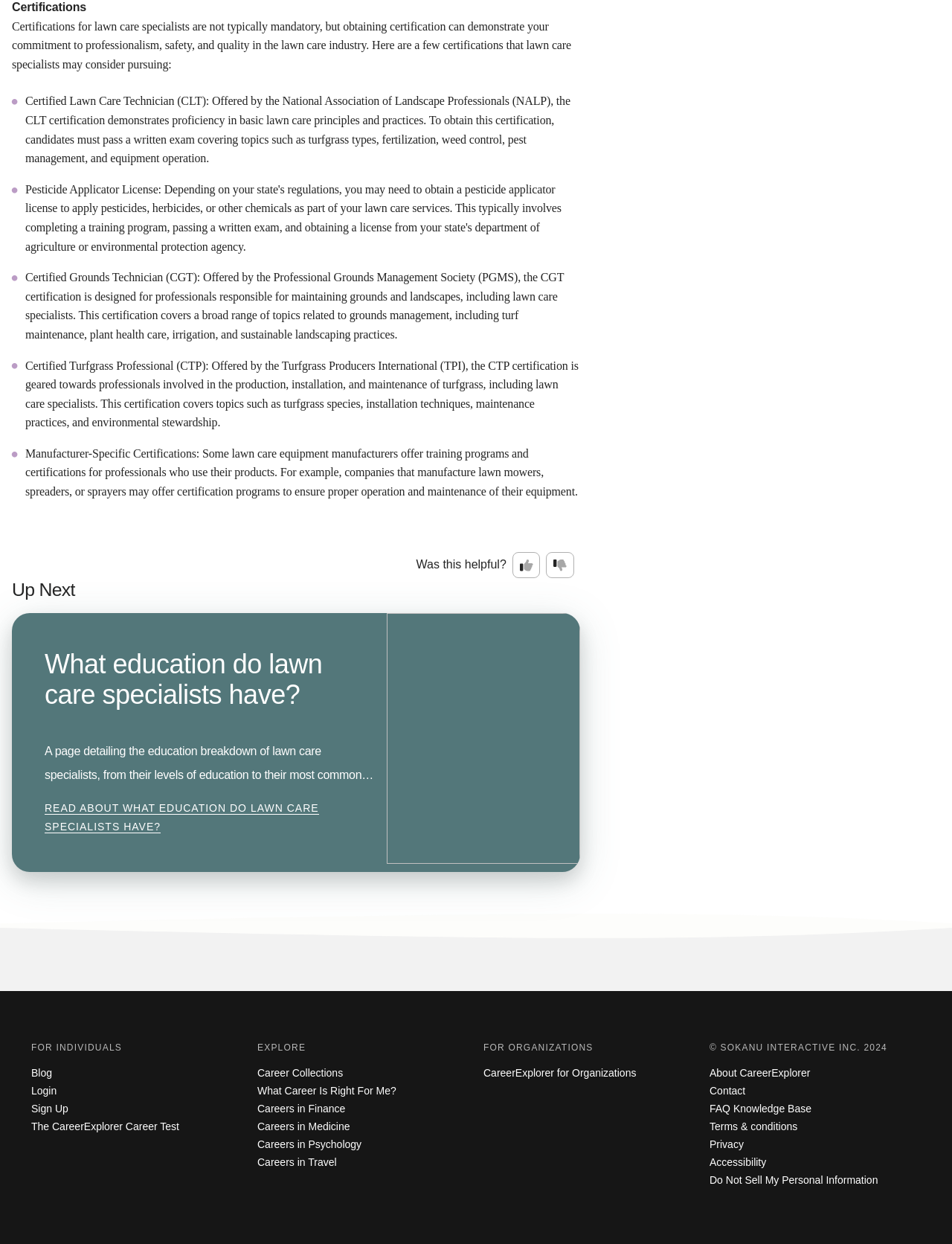Locate the bounding box coordinates of the element I should click to achieve the following instruction: "Read about what education do lawn care specialists have".

[0.047, 0.644, 0.335, 0.67]